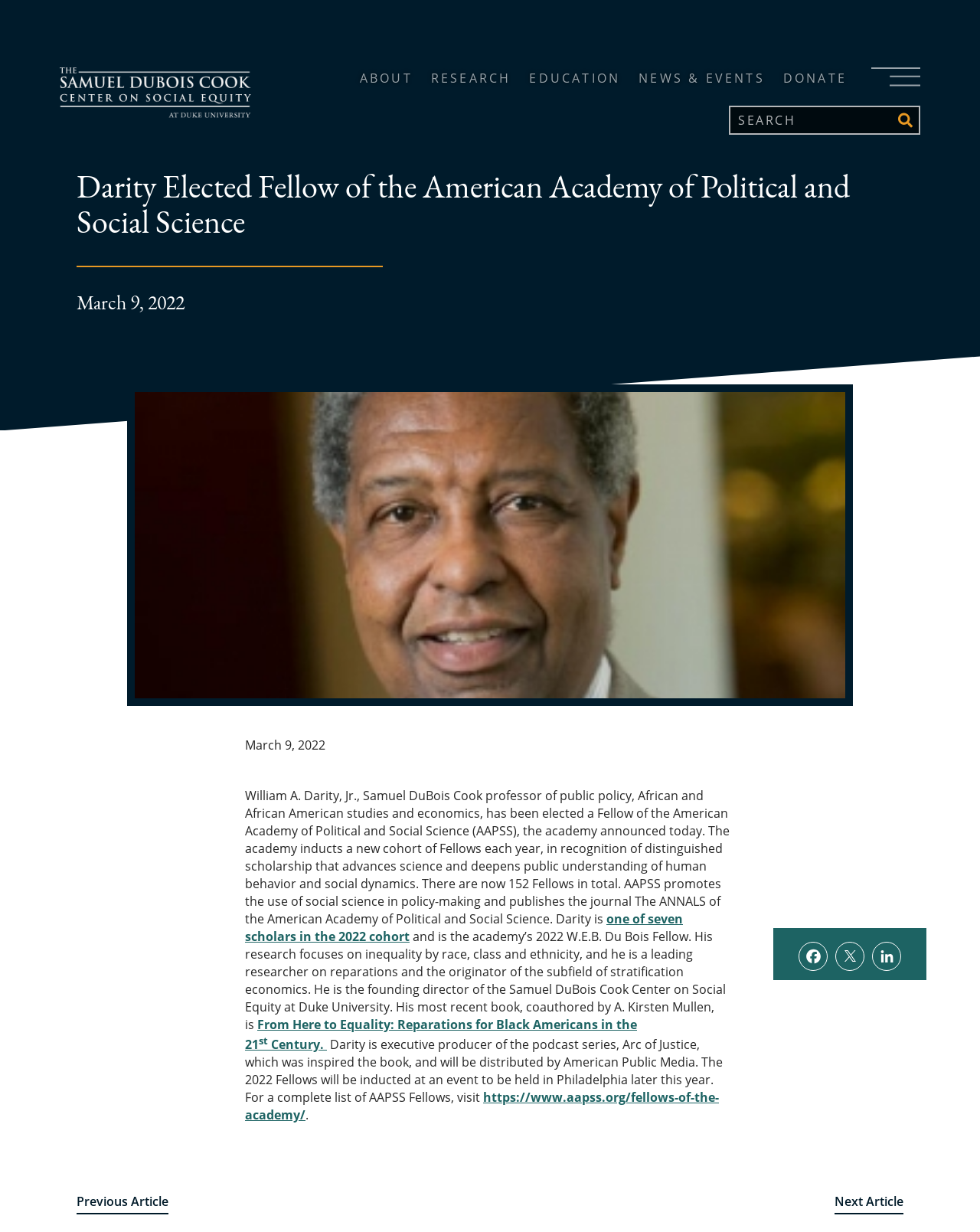What are the social media platforms linked at the bottom of the webpage?
Give a one-word or short phrase answer based on the image.

Facebook, Twitter, LinkedIn